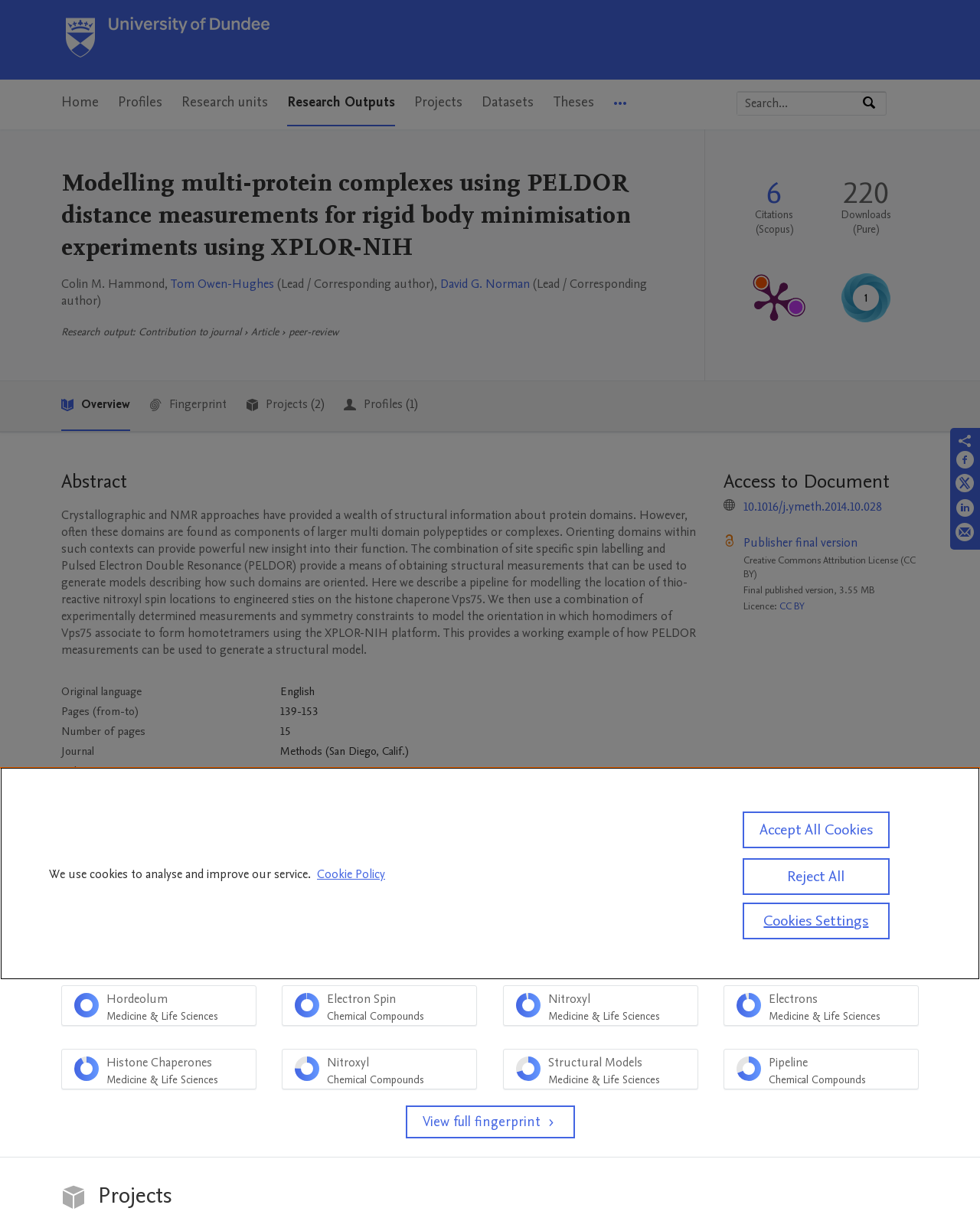Extract the top-level heading from the webpage and provide its text.

Modelling multi-protein complexes using PELDOR distance measurements for rigid body minimisation experiments using XPLOR-NIH